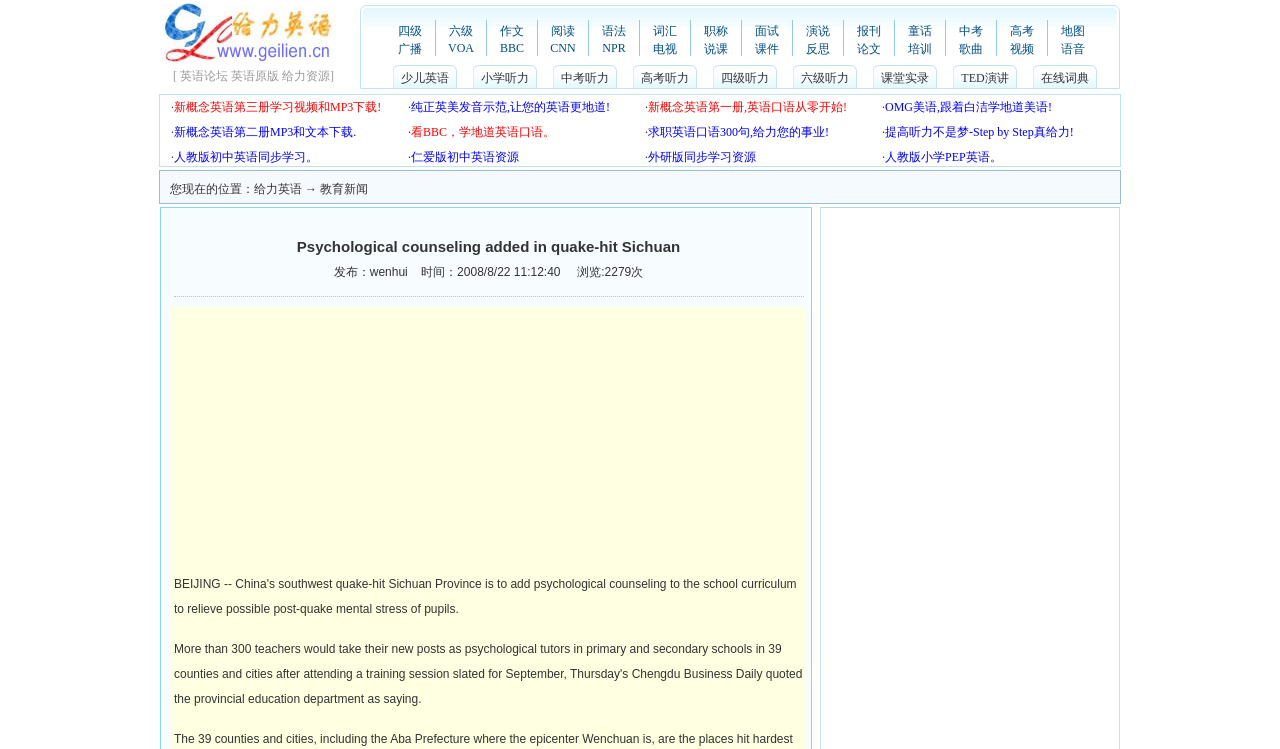Please locate the bounding box coordinates of the element that needs to be clicked to achieve the following instruction: "Click the 'Contact Us' link". The coordinates should be four float numbers between 0 and 1, i.e., [left, top, right, bottom].

None